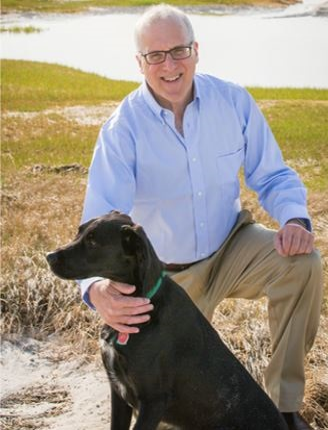Give a comprehensive caption that covers the entire image content.

The image features a smiling man kneeling next to a black dog on a beach or grassy area. The man is dressed in a light blue button-up shirt and beige pants, giving off a casual yet polished appearance. He has glasses and is engaged with the dog, which is sitting beside him, suggesting a bond between them. The background consists of a natural setting, with patches of grass and possibly water visible, indicating a serene outdoor atmosphere. This image captures a moment of companionship and joy in a tranquil environment.